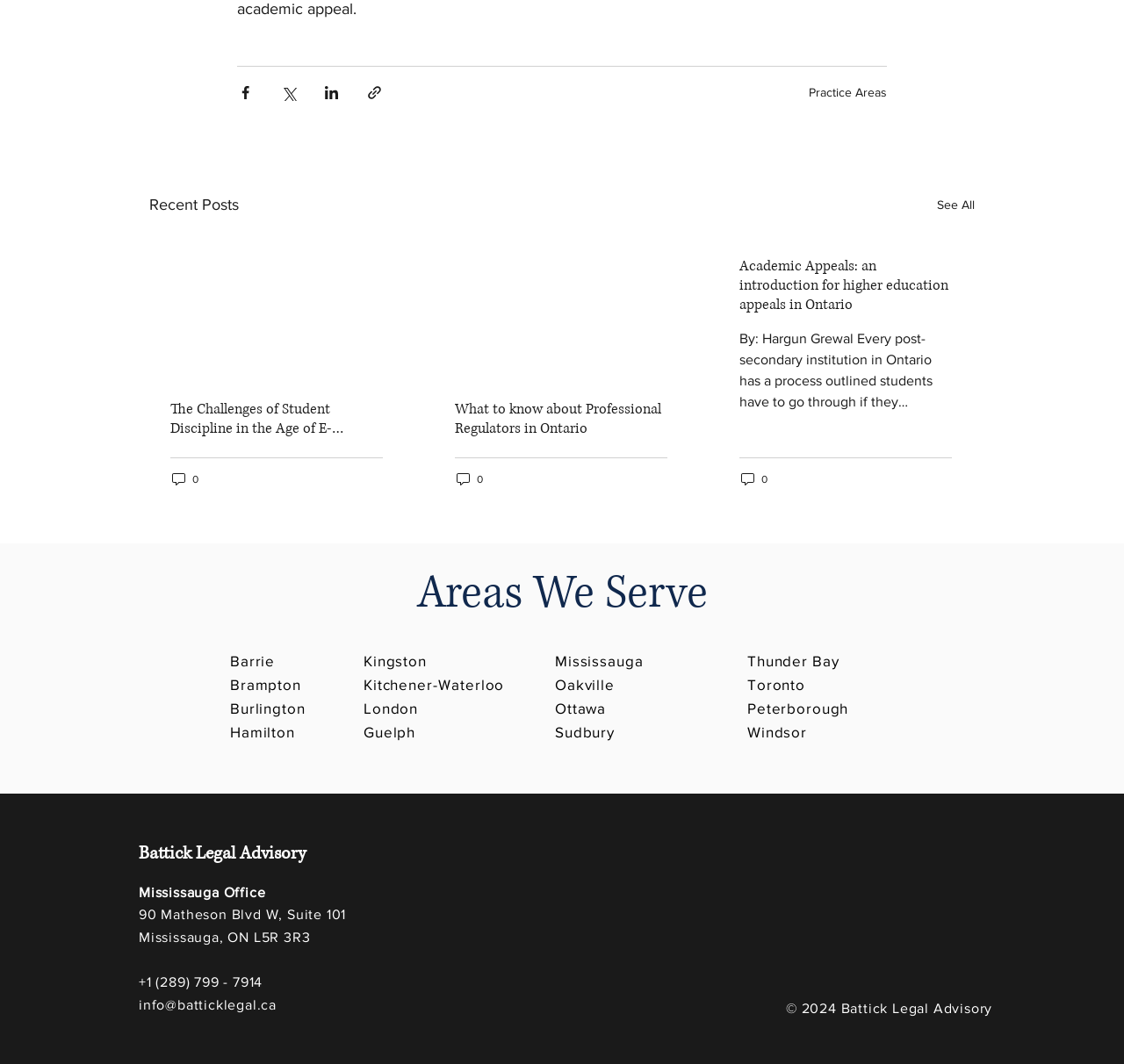What cities are listed under 'Areas We Serve'?
Please provide a single word or phrase in response based on the screenshot.

Barrie, Brampton, Burlington, etc.